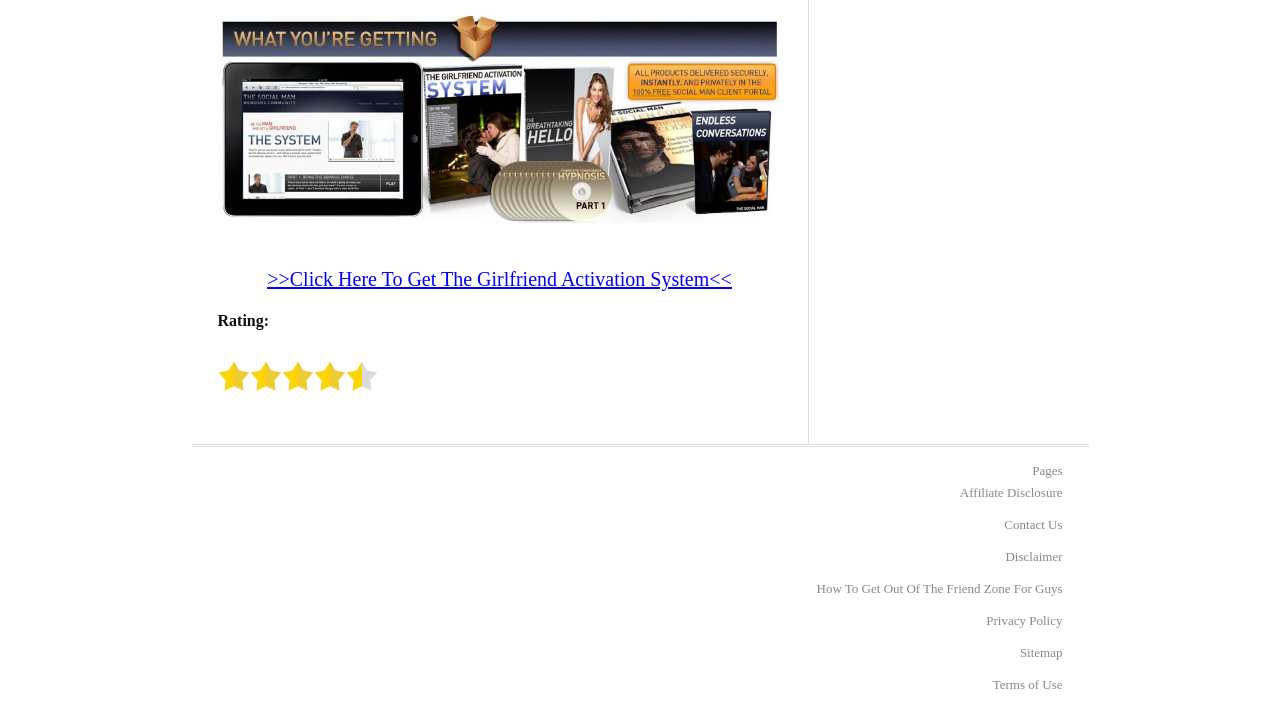Use a single word or phrase to answer the question: 
What is the text of the main heading on the webpage?

>>Click Here To Get The Girlfriend Activation System<<